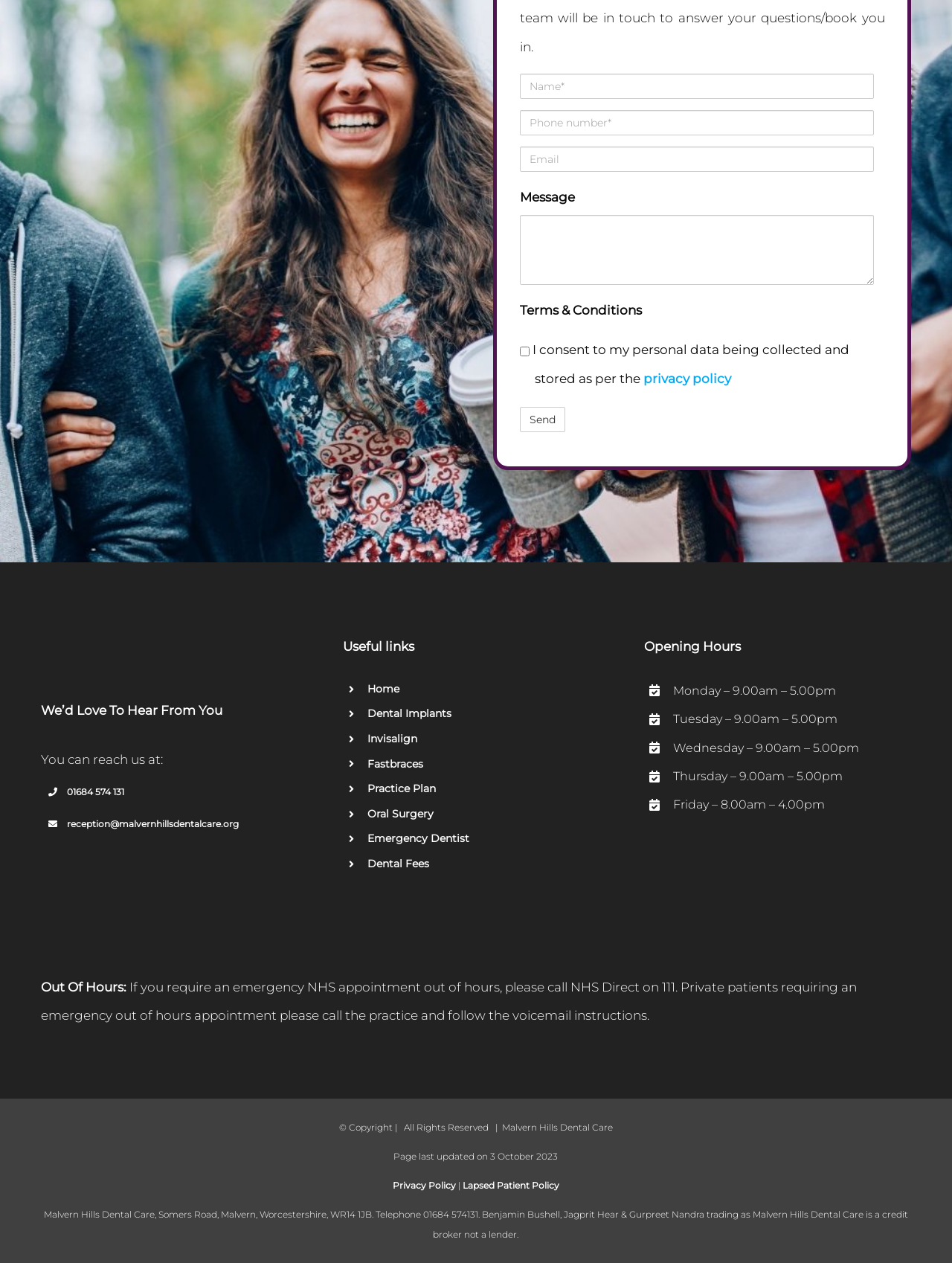Specify the bounding box coordinates of the element's region that should be clicked to achieve the following instruction: "Visit the privacy policy page". The bounding box coordinates consist of four float numbers between 0 and 1, in the format [left, top, right, bottom].

[0.676, 0.294, 0.768, 0.305]